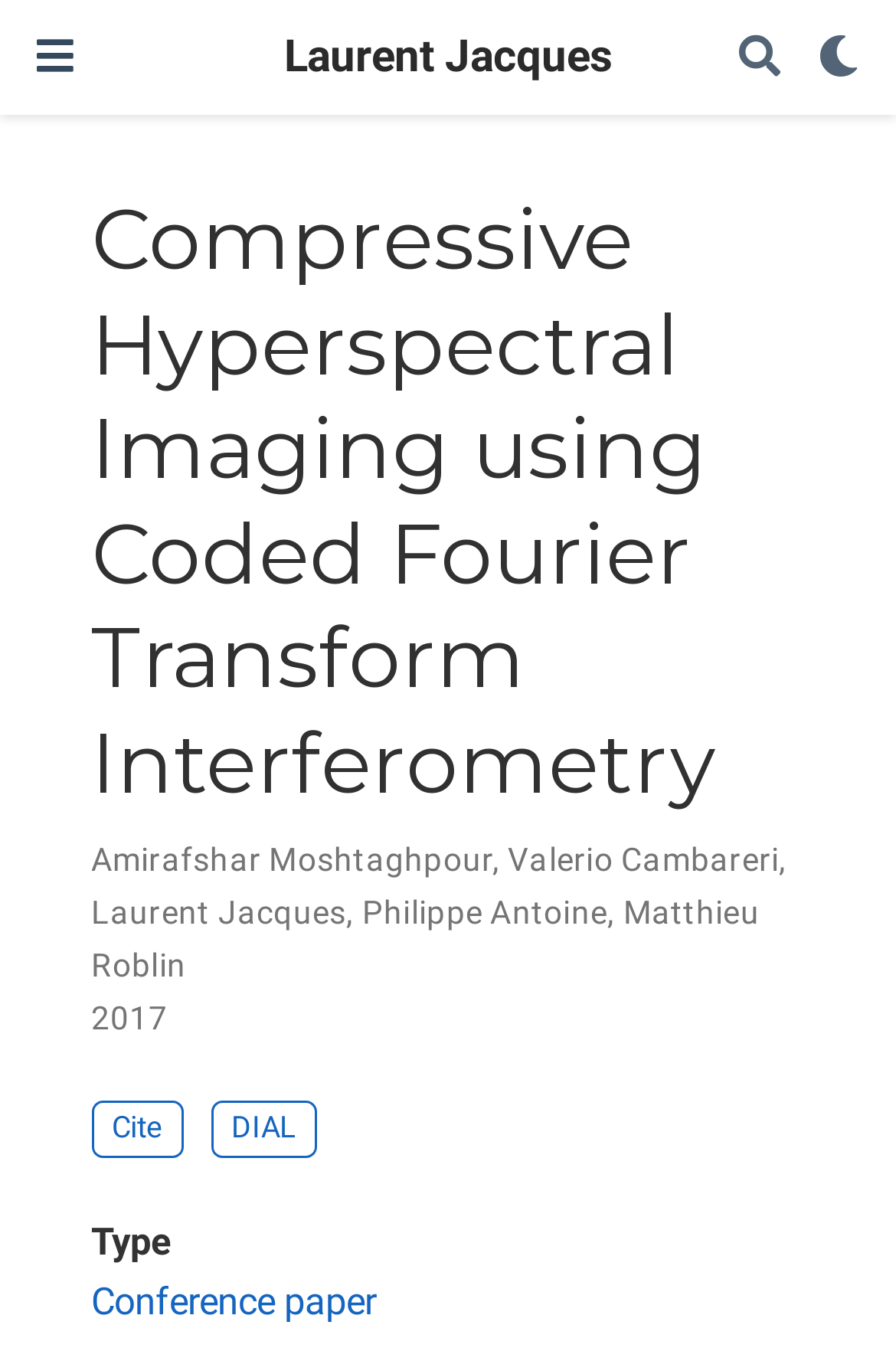What is the name of the first author?
Give a single word or phrase answer based on the content of the image.

Amirafshar Moshtaghpour